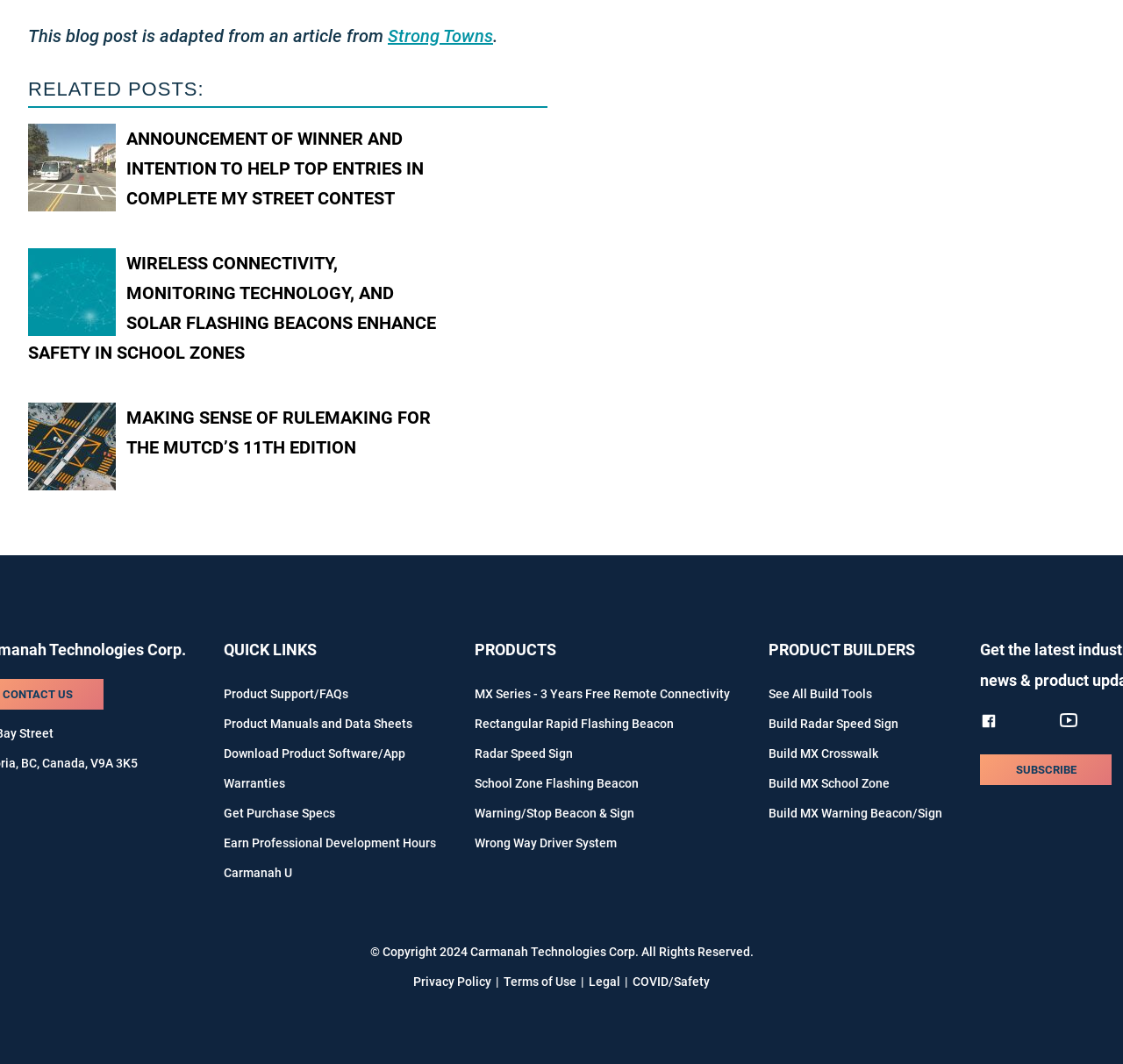Please identify the bounding box coordinates of the element that needs to be clicked to perform the following instruction: "Visit the 'National Institutes of Health' website".

None